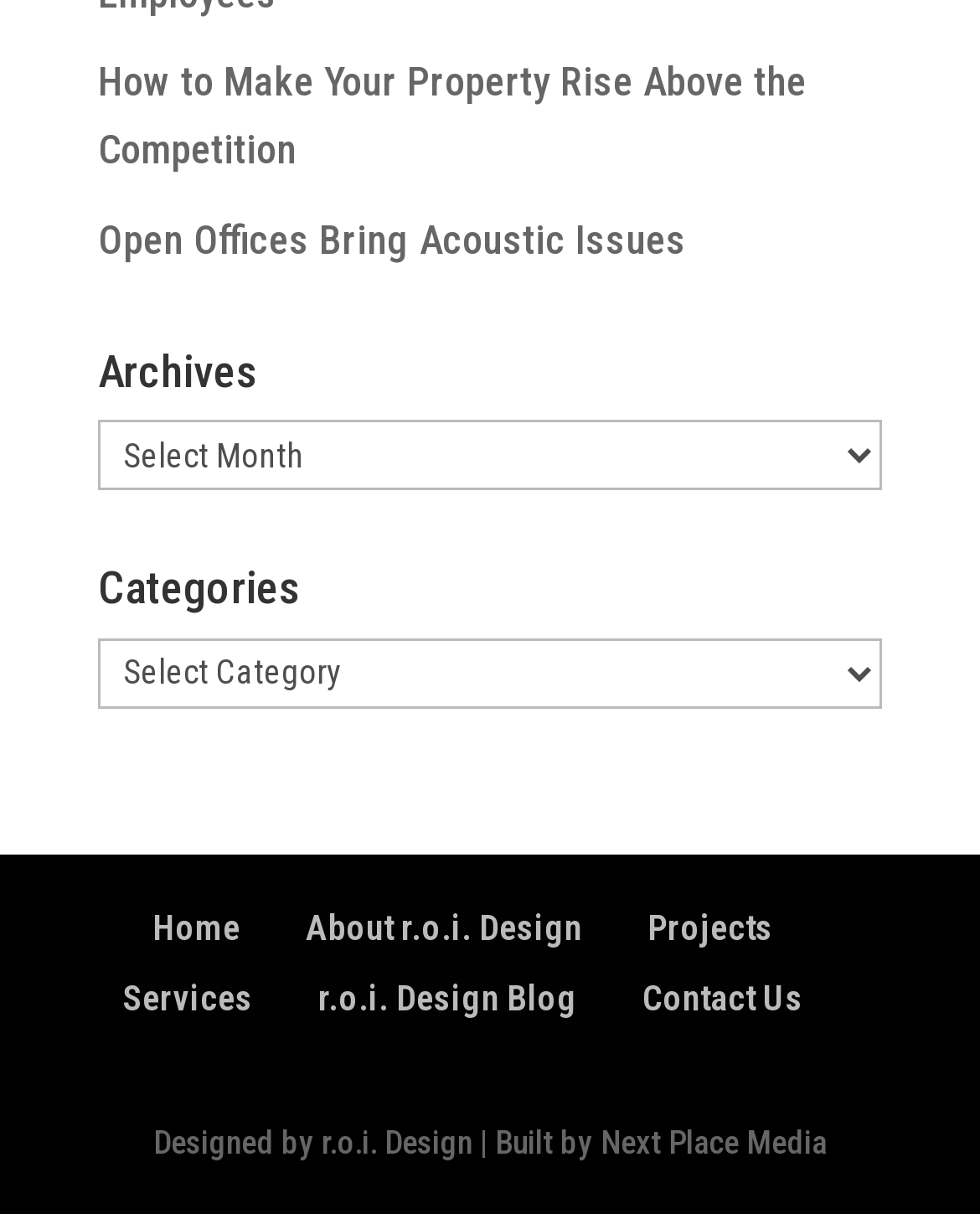What is the name of the company that built the webpage?
Give a one-word or short phrase answer based on the image.

Next Place Media